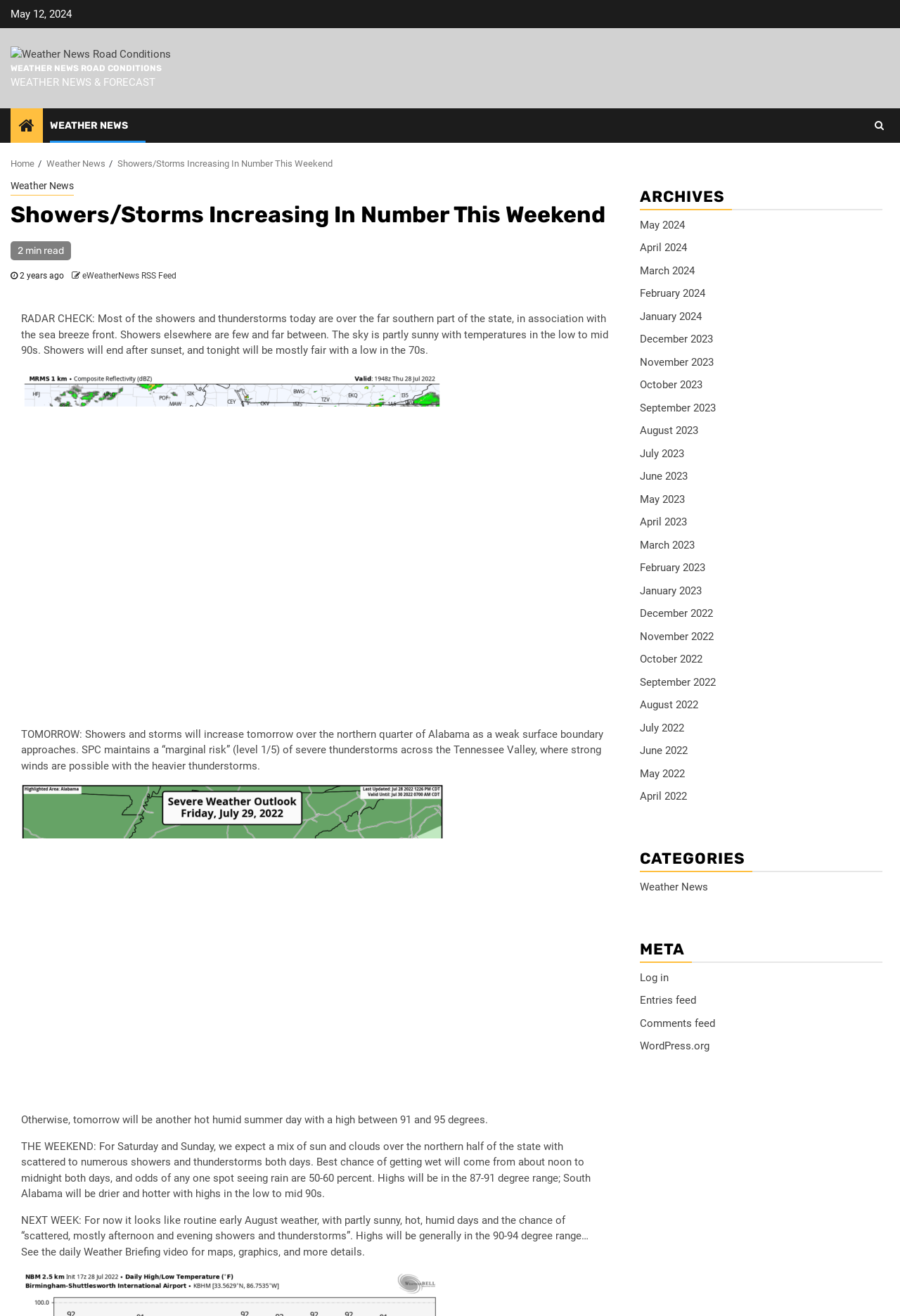Please give a succinct answer using a single word or phrase:
What is the chance of getting wet on Saturday and Sunday?

50-60 percent